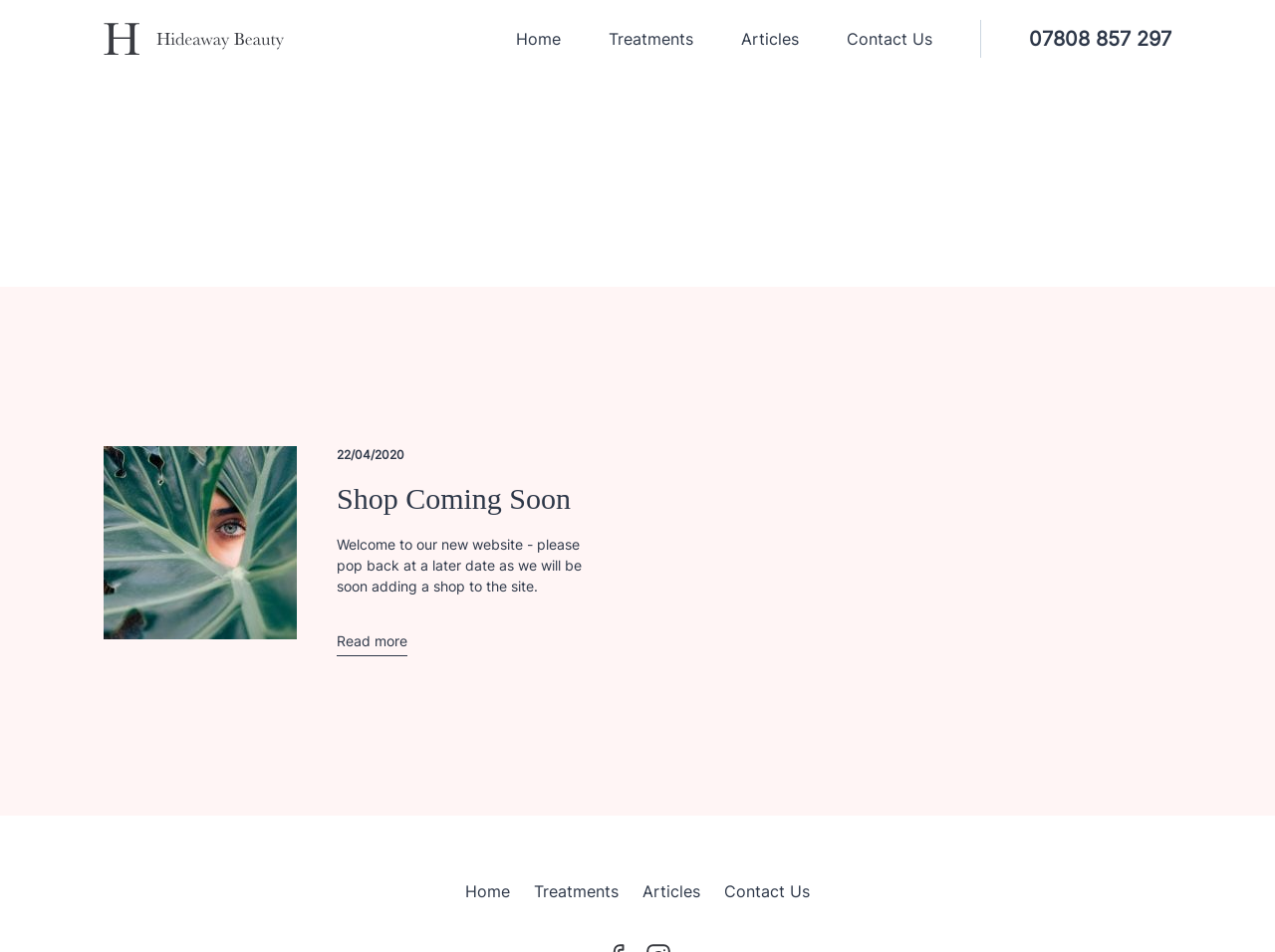Explain the contents of the webpage comprehensively.

The webpage is titled "Page not found – The Hideaway Beauty" and appears to be a temporary page with a coming soon message. At the top left, there is a logo of "The Hideaway Beauty" which is an image linked to the homepage. 

To the right of the logo, there is a navigation menu with links to "Home", "Treatments", "Articles", and "Contact Us". Below the navigation menu, there is a phone number "07808 857 297" displayed as a link.

On the left side of the page, there is a large background image from Unsplash. Above the image, there is a date "22/04/2020" displayed. 

The main content of the page is a heading "Shop Coming Soon" with a link to the same title. Below the heading, there is a paragraph of text welcoming visitors to the new website and announcing that a shop will be added soon. 

Under the paragraph, there is a "Read more" link. At the bottom of the page, there is a secondary navigation menu with links to "Home", "Treatments", "Articles", and "Contact Us", which are aligned to the right side of the page.